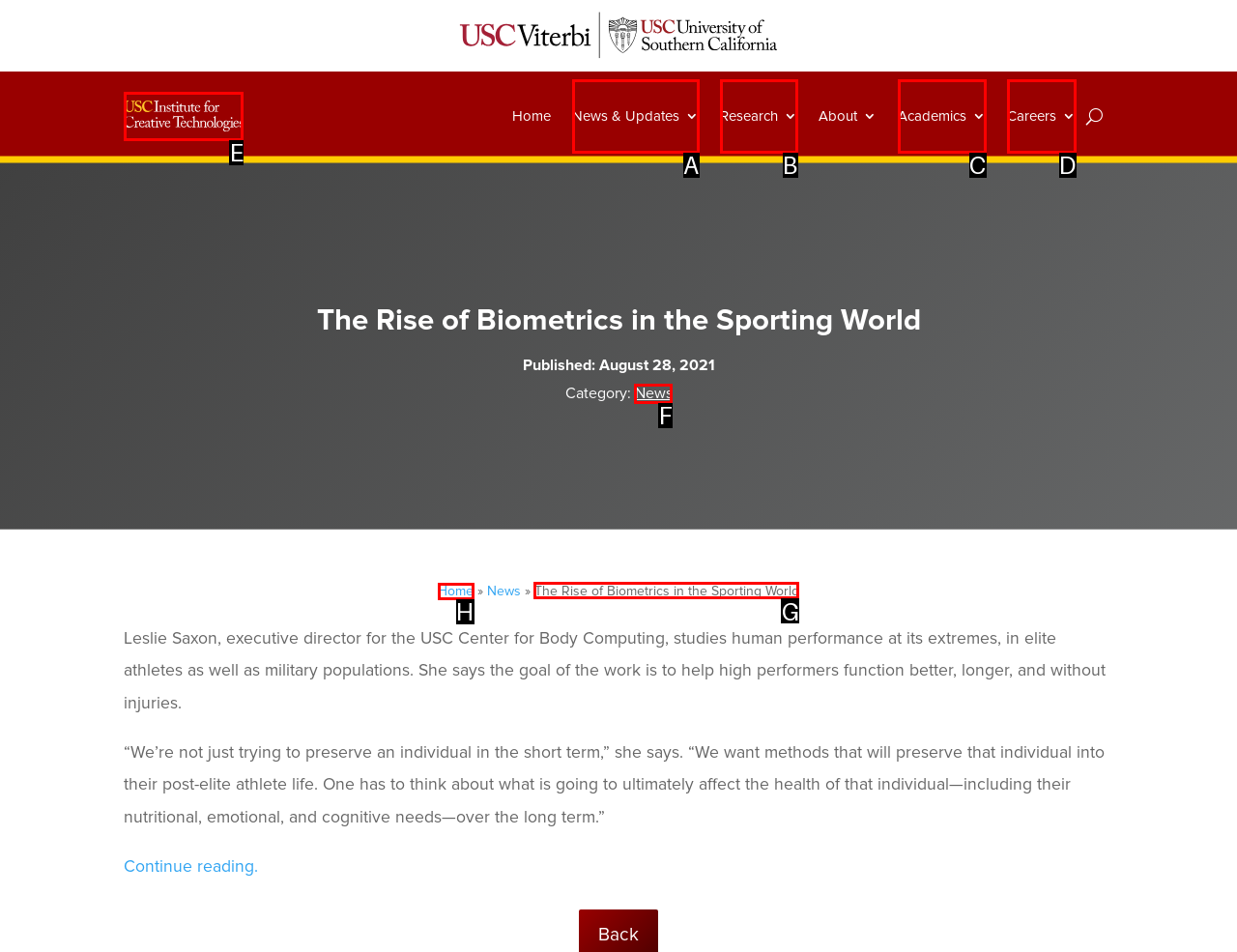Specify which element within the red bounding boxes should be clicked for this task: Read Ilham Aliyev's story Respond with the letter of the correct option.

None